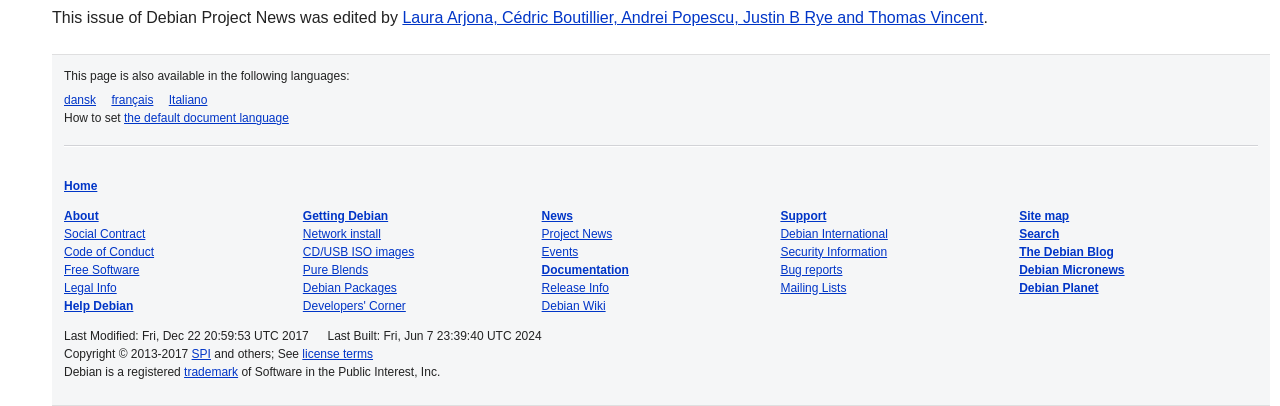Pinpoint the bounding box coordinates of the element you need to click to execute the following instruction: "Click the link to set the default document language". The bounding box should be represented by four float numbers between 0 and 1, in the format [left, top, right, bottom].

[0.097, 0.275, 0.226, 0.309]